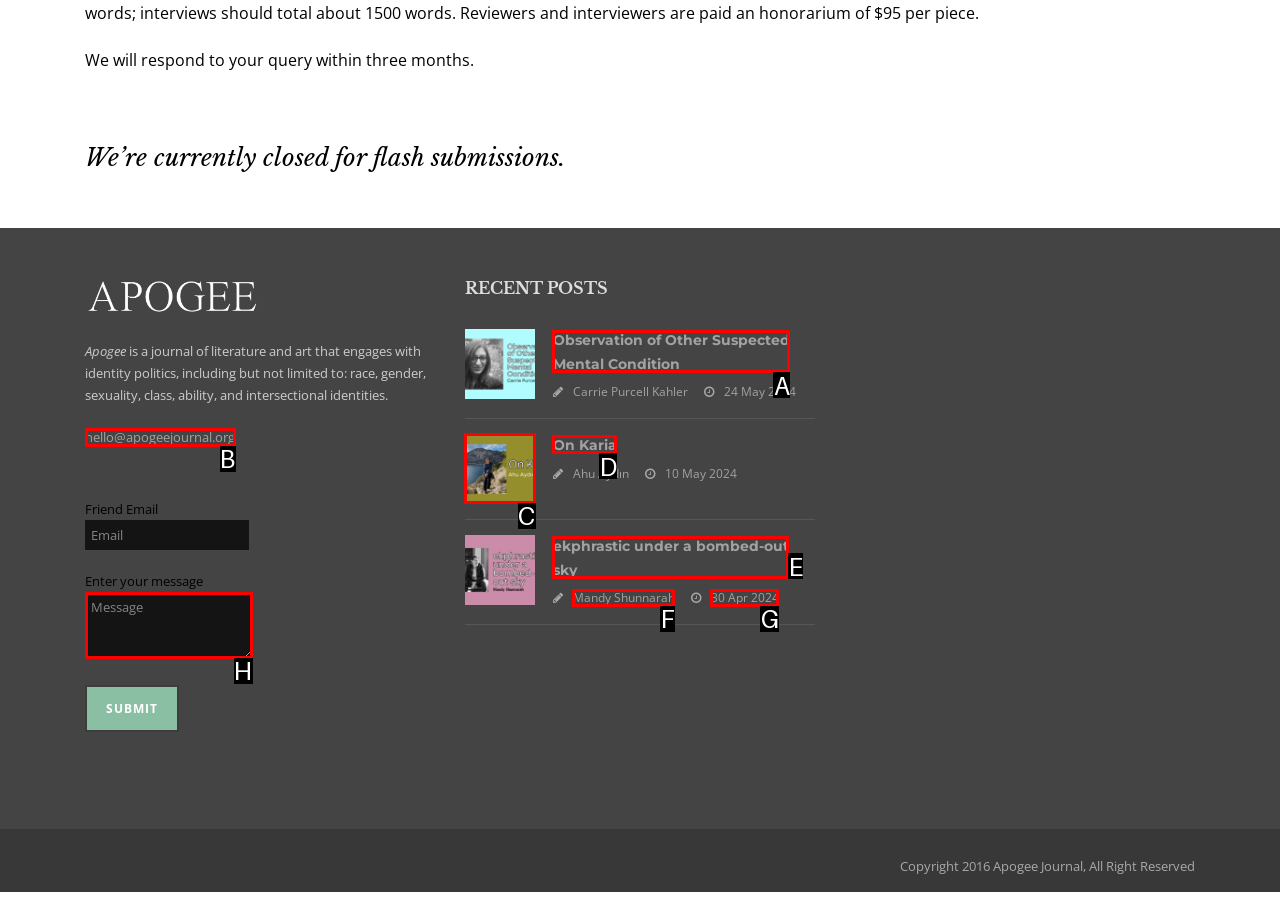Indicate the HTML element to be clicked to accomplish this task: Visit Lego Friends 2019 Girls on a Mission Explorers Day Season 2 Episode 1 page Respond using the letter of the correct option.

None